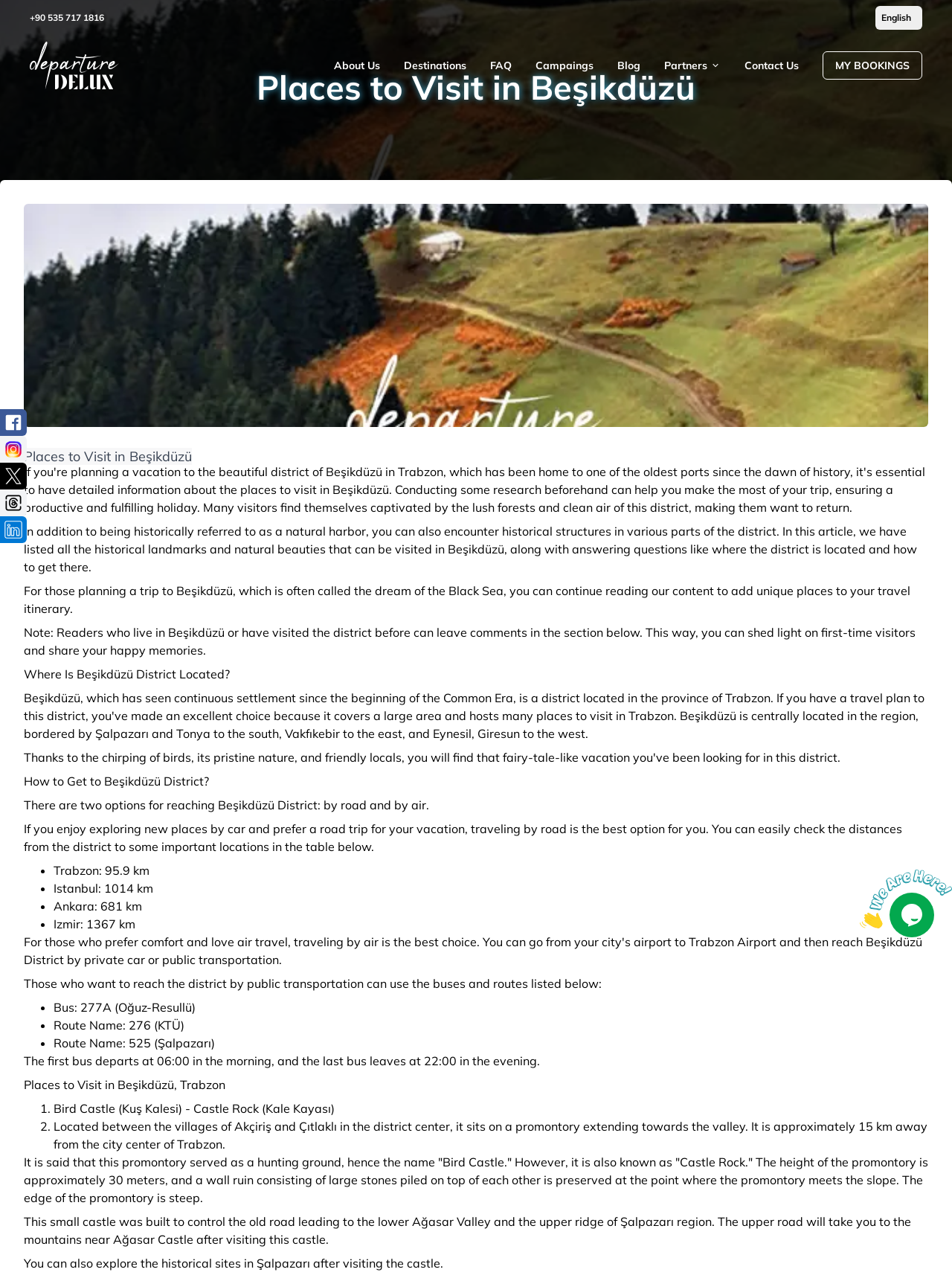Please locate the bounding box coordinates of the element that needs to be clicked to achieve the following instruction: "View the chat widget". The coordinates should be four float numbers between 0 and 1, i.e., [left, top, right, bottom].

[0.934, 0.698, 0.984, 0.733]